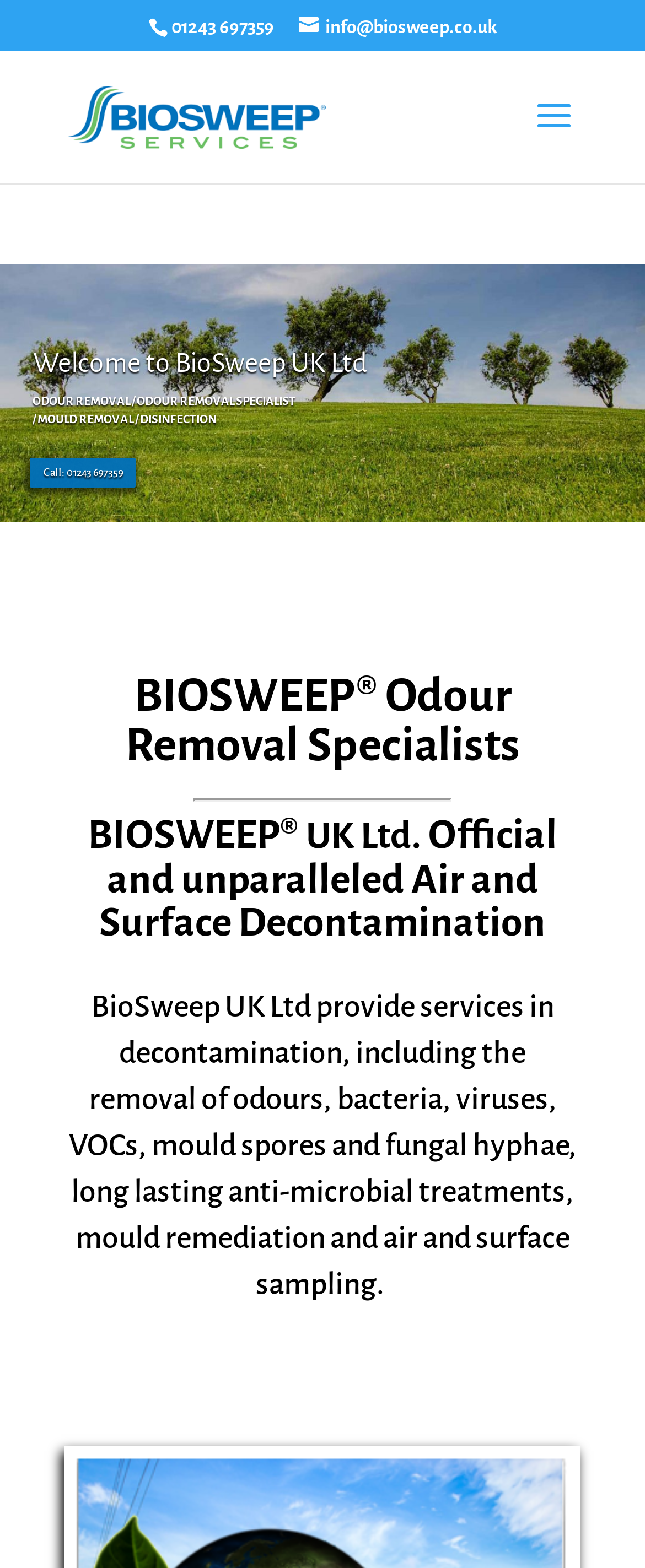Please answer the following question using a single word or phrase: 
What services does BioSweep UK Ltd provide?

Decontamination services